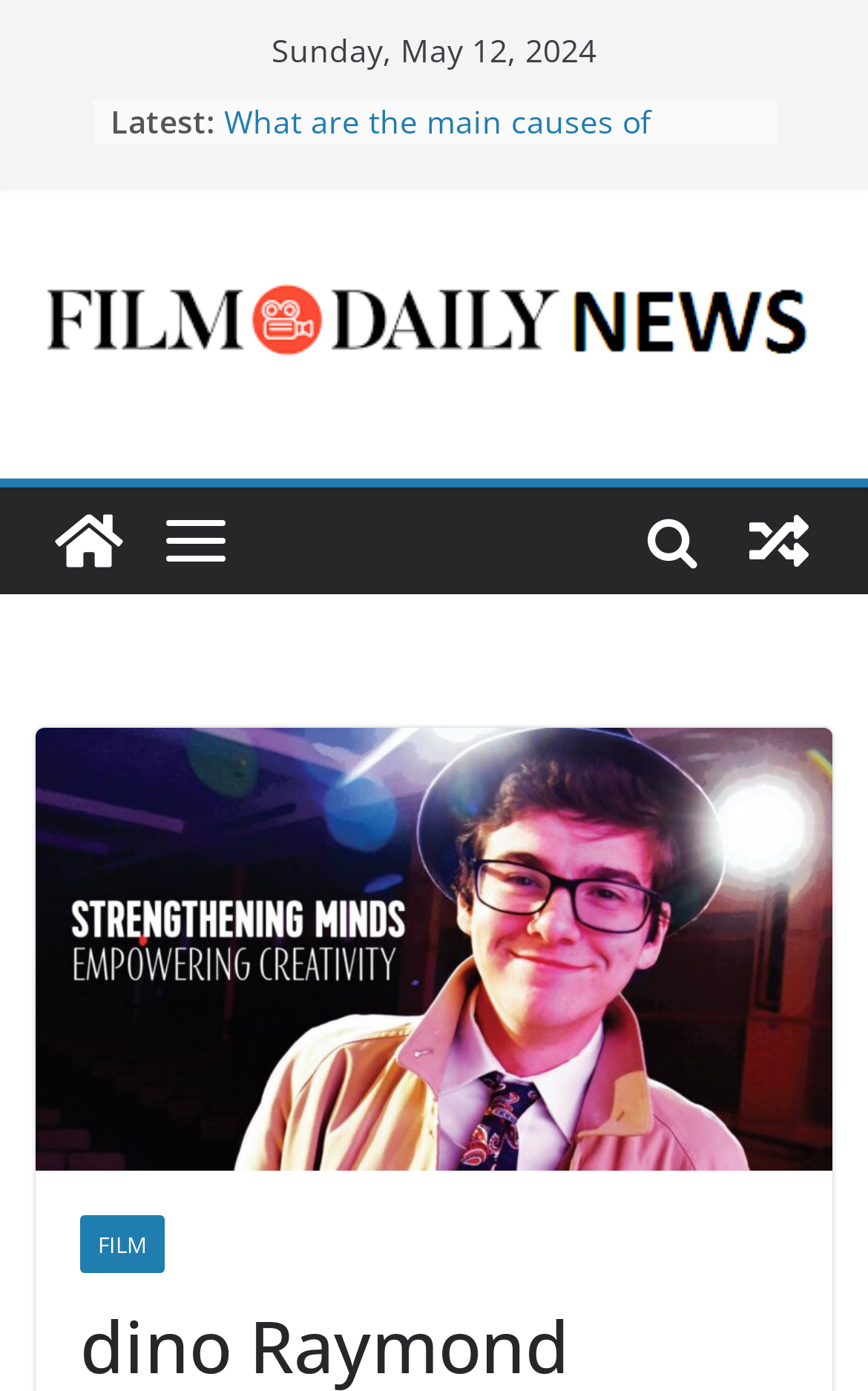Using the description: "Film", determine the UI element's bounding box coordinates. Ensure the coordinates are in the format of four float numbers between 0 and 1, i.e., [left, top, right, bottom].

[0.092, 0.874, 0.19, 0.915]